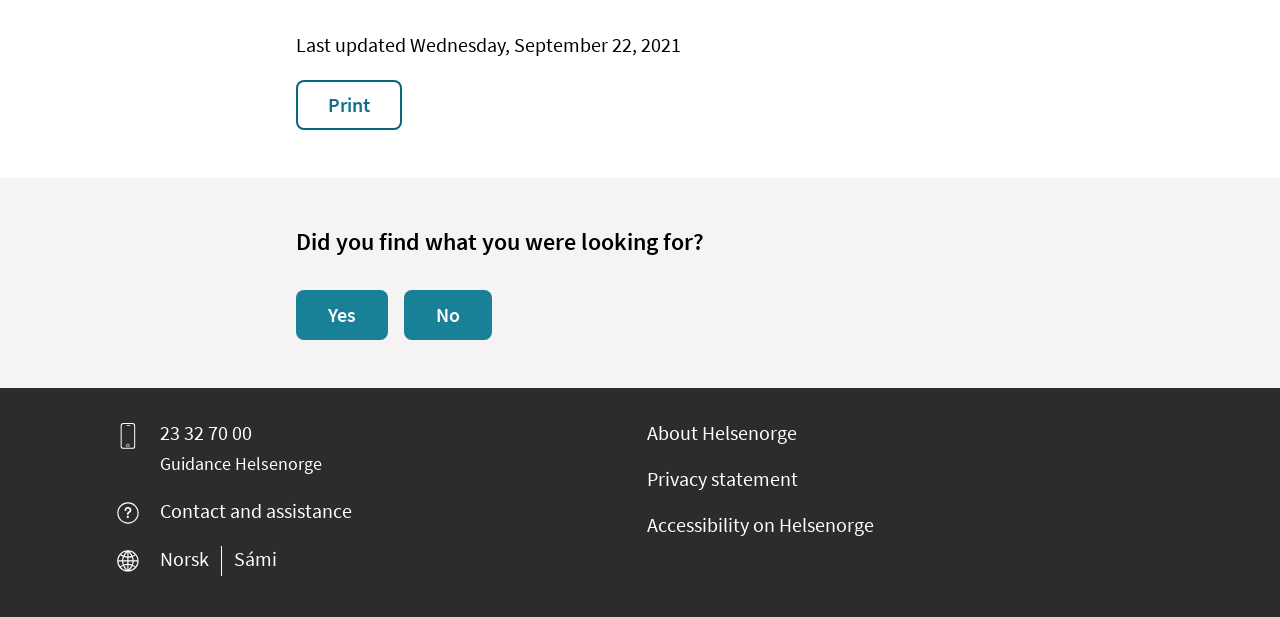Carefully examine the image and provide an in-depth answer to the question: How many buttons are there on the page?

I counted the number of button elements on the page, including the 'Print' button, 'Yes' button, and 'No' button, and found that there are 3 buttons in total.